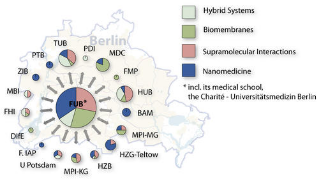Give an elaborate caption for the image.

The image illustrates a map of Berlin, highlighting the regional cooperation partners associated with the Freie Universität Berlin's Focus Area on Nanoscale Functional Materials and Systems. The map features various institutions represented alongside colored pie charts indicating different research areas, including **Hybrid Systems**, **Biomembranes**, **Supramolecular Interactions**, and **Nanomedicine**. Each color corresponds to a specific research focus, providing a visual overview of the collaborative network in the nanoscale field. Central to the map is the logo of Freie Universität Berlin (abbreviated as "FUB"), emphasizing its pivotal role in the collaborative research efforts displayed. The image serves as a representation of the interconnectedness of research institutions involved in nanoscale studies, fostering interdisciplinary approaches to innovative materials and molecular processes.